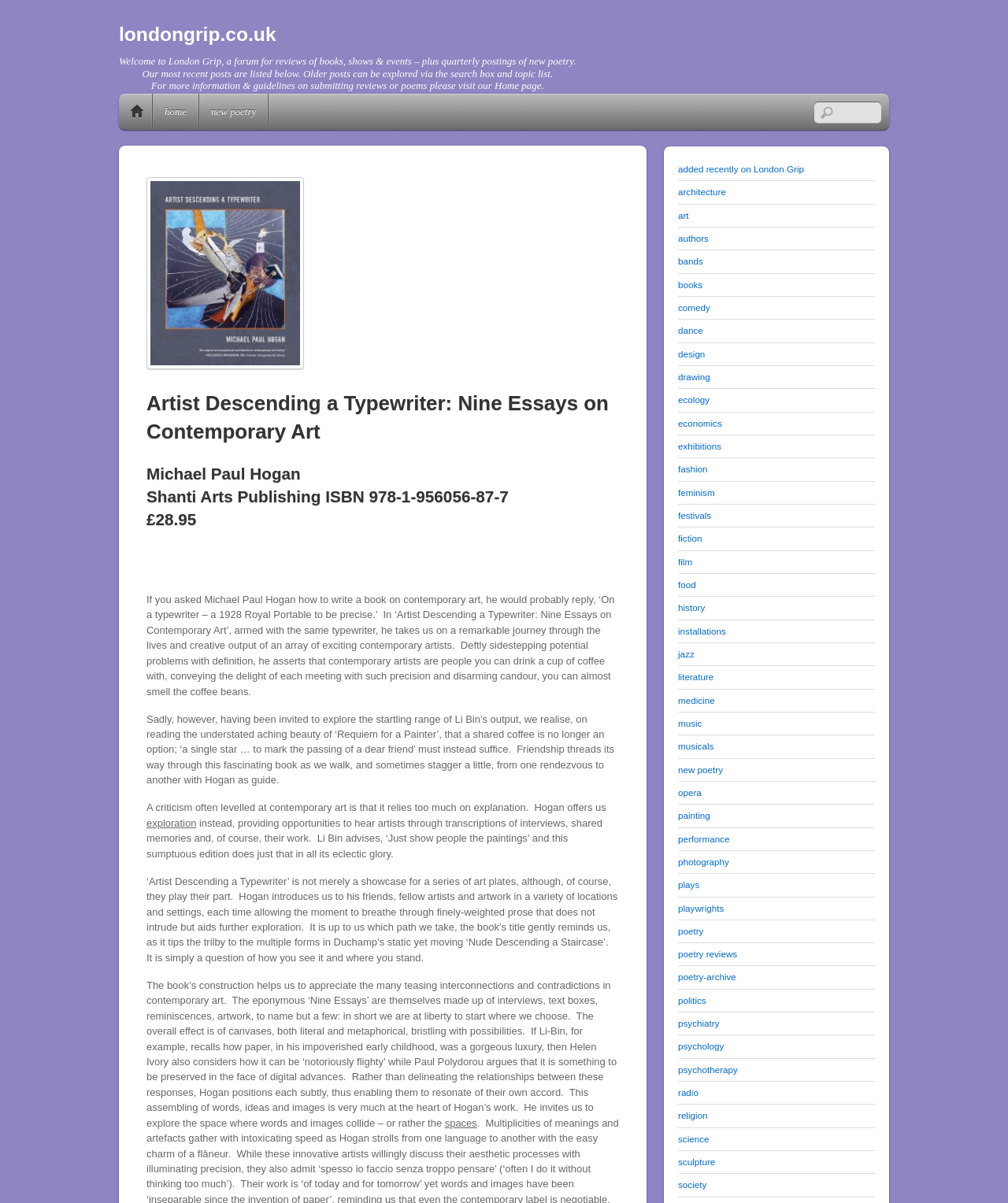Can you specify the bounding box coordinates of the area that needs to be clicked to fulfill the following instruction: "Search for a topic"?

[0.808, 0.085, 0.874, 0.102]